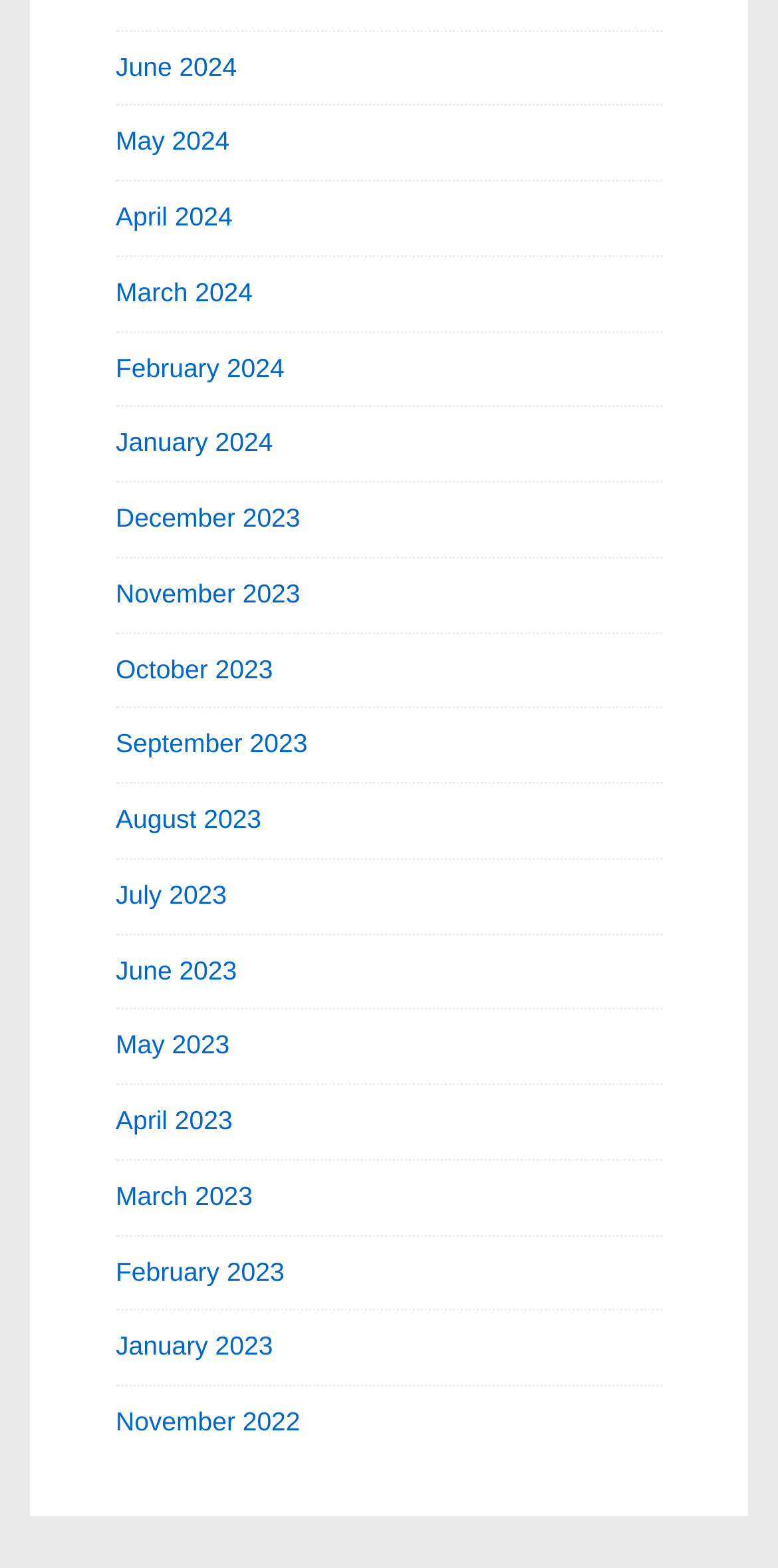Determine the bounding box coordinates of the region I should click to achieve the following instruction: "Access January 2024". Ensure the bounding box coordinates are four float numbers between 0 and 1, i.e., [left, top, right, bottom].

[0.149, 0.273, 0.351, 0.292]